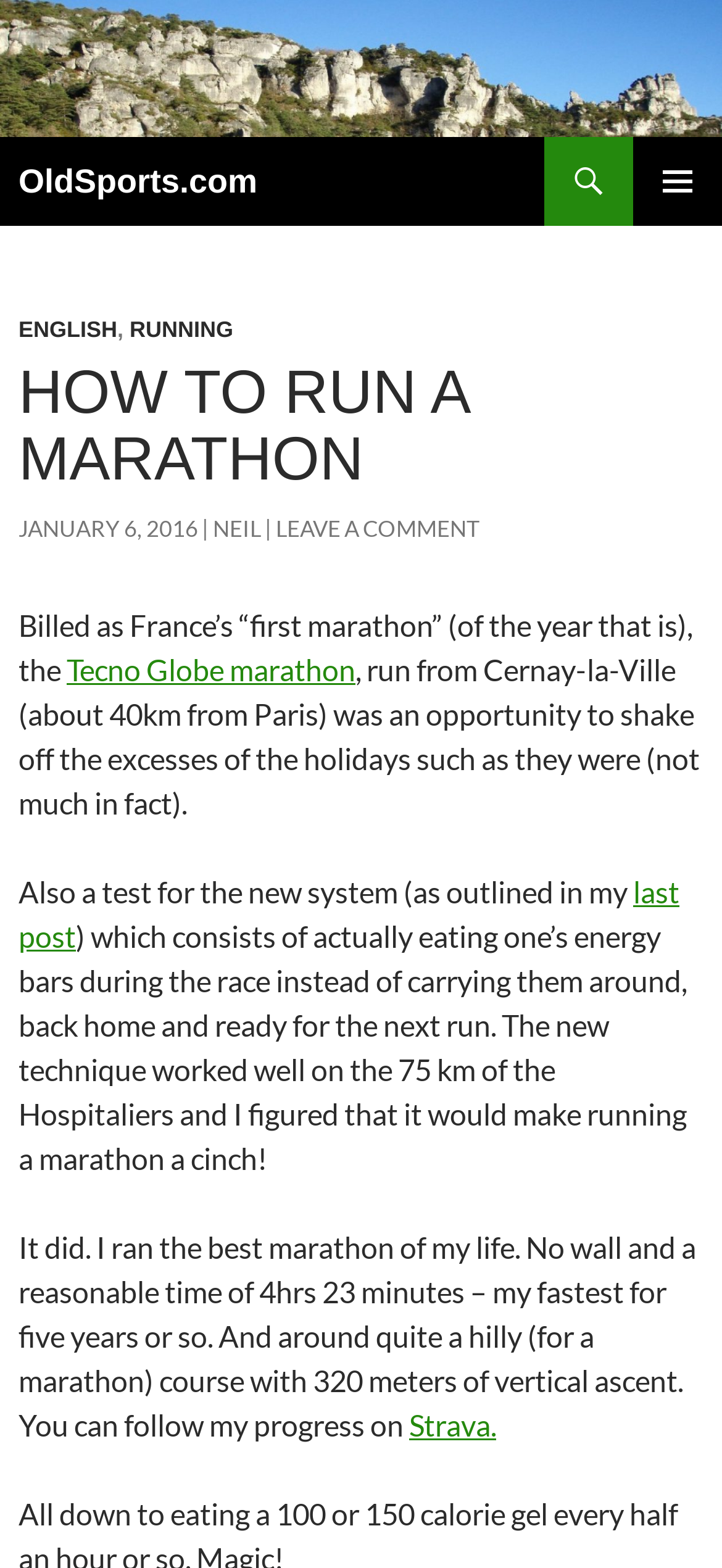Please answer the following question using a single word or phrase: What is the platform where the author's progress can be followed?

Strava